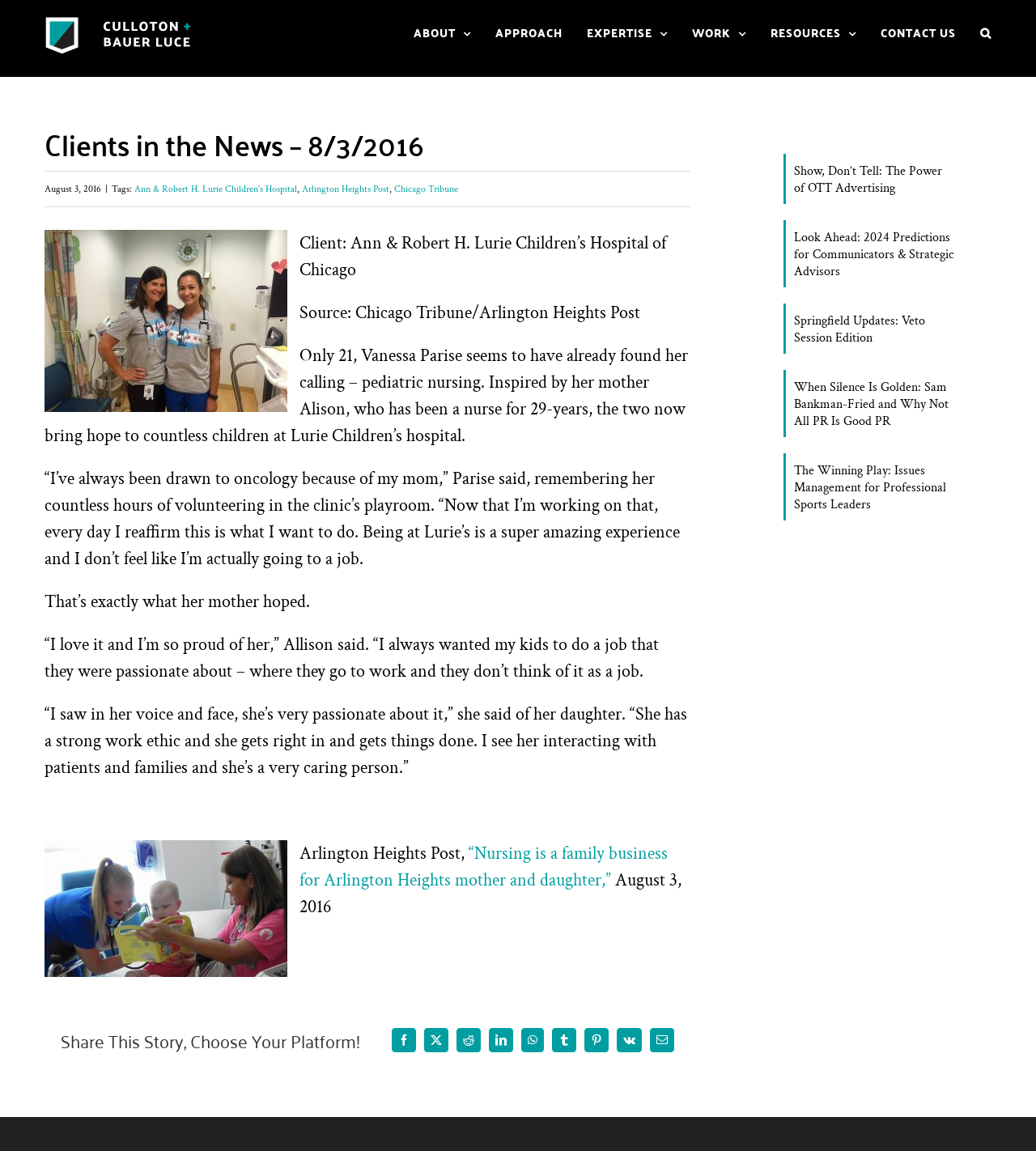Explain the webpage's layout and main content in detail.

This webpage is about a news article featuring a 21-year-old pediatric nurse, Vanessa Parise, who works at Ann & Robert H. Lurie Children's Hospital of Chicago. The article is from the Chicago Tribune and Arlington Heights Post.

At the top of the page, there is a logo of Culloton + Bauer Luce, and a main navigation menu with links to "ABOUT", "APPROACH", "EXPERTISE", "WORK", "RESOURCES", and "CONTACT US". On the right side of the navigation menu, there is a search button.

Below the navigation menu, there is a main article section with a heading "Clients in the News – 8/3/2016". The article has a date "August 3, 2016" and tags "Ann & Robert H. Lurie Children's Hospital, Arlington Heights Post, Chicago Tribune". There is an image of Vanessa Parise on the left side of the article.

The article text describes Vanessa's passion for pediatric nursing, inspired by her mother who has been a nurse for 29 years. There are several paragraphs of text, including quotes from Vanessa and her mother, Alison.

On the right side of the article, there is a complementary section with links to other news articles, including "Show, Don’t Tell: The Power of OTT Advertising", "Look Ahead: 2024 Predictions for Communicators & Strategic Advisors", and others.

At the bottom of the page, there is a section with social media links to share the story on various platforms, including Facebook, Reddit, LinkedIn, and others. There is also a "Go to Top" link at the very bottom of the page.